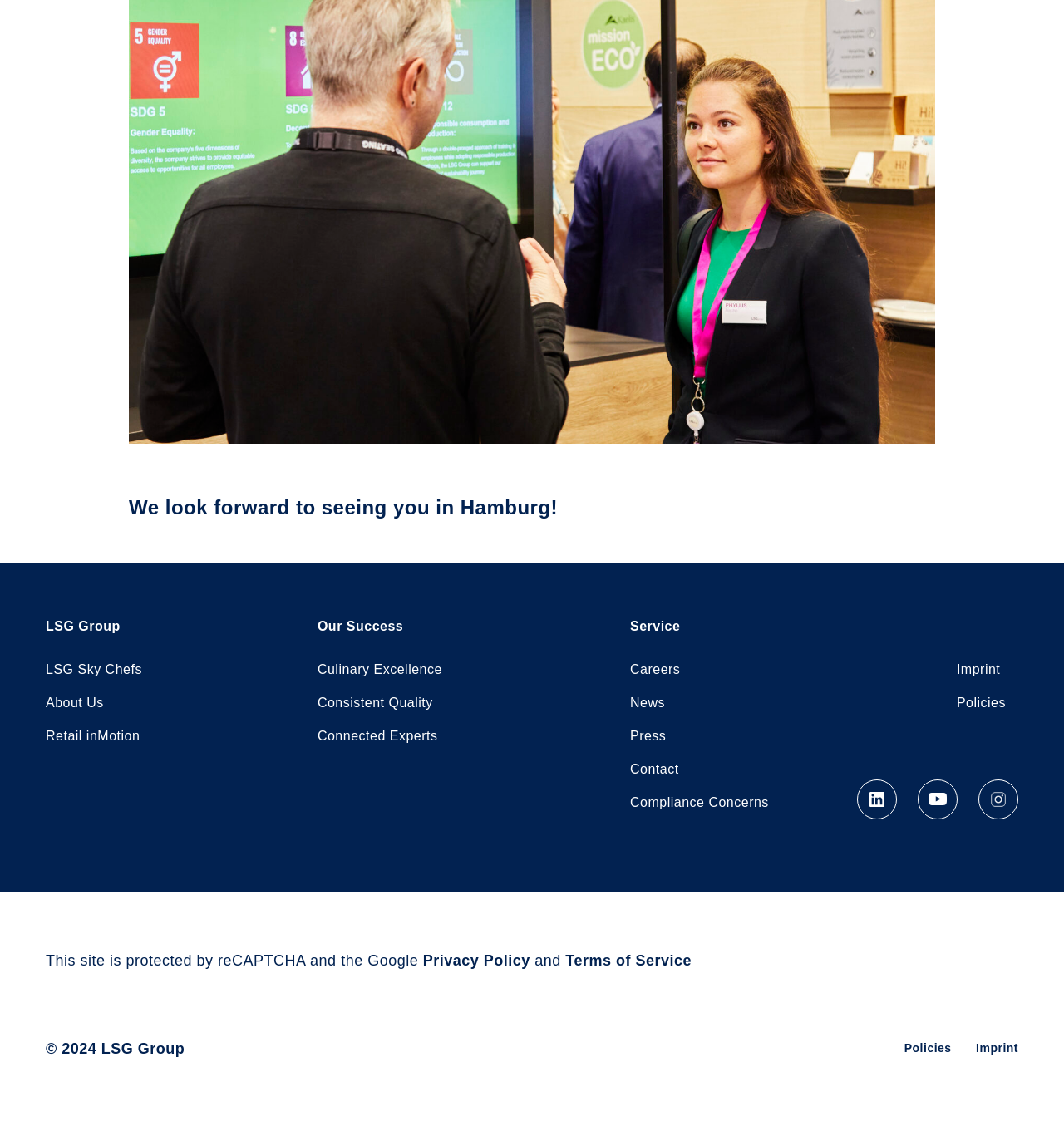Please locate the bounding box coordinates of the element's region that needs to be clicked to follow the instruction: "Follow LSG Group on LinkedIn". The bounding box coordinates should be provided as four float numbers between 0 and 1, i.e., [left, top, right, bottom].

[0.806, 0.692, 0.843, 0.728]